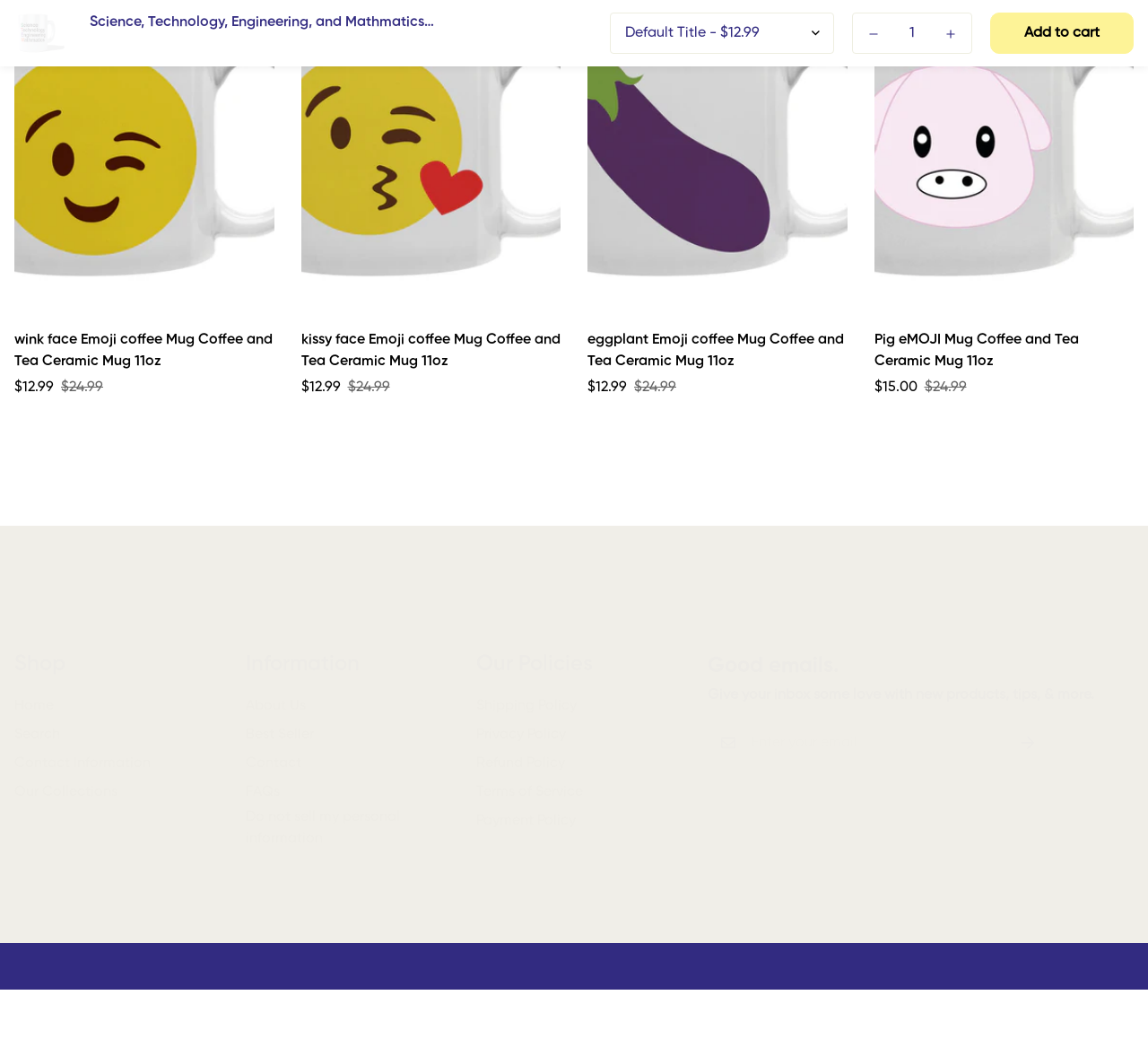Please specify the bounding box coordinates of the element that should be clicked to execute the given instruction: 'Add kissy face Emoji coffee Mug Coffee and Tea Ceramic Mug 11oz to cart'. Ensure the coordinates are four float numbers between 0 and 1, expressed as [left, top, right, bottom].

[0.527, 0.296, 0.722, 0.333]